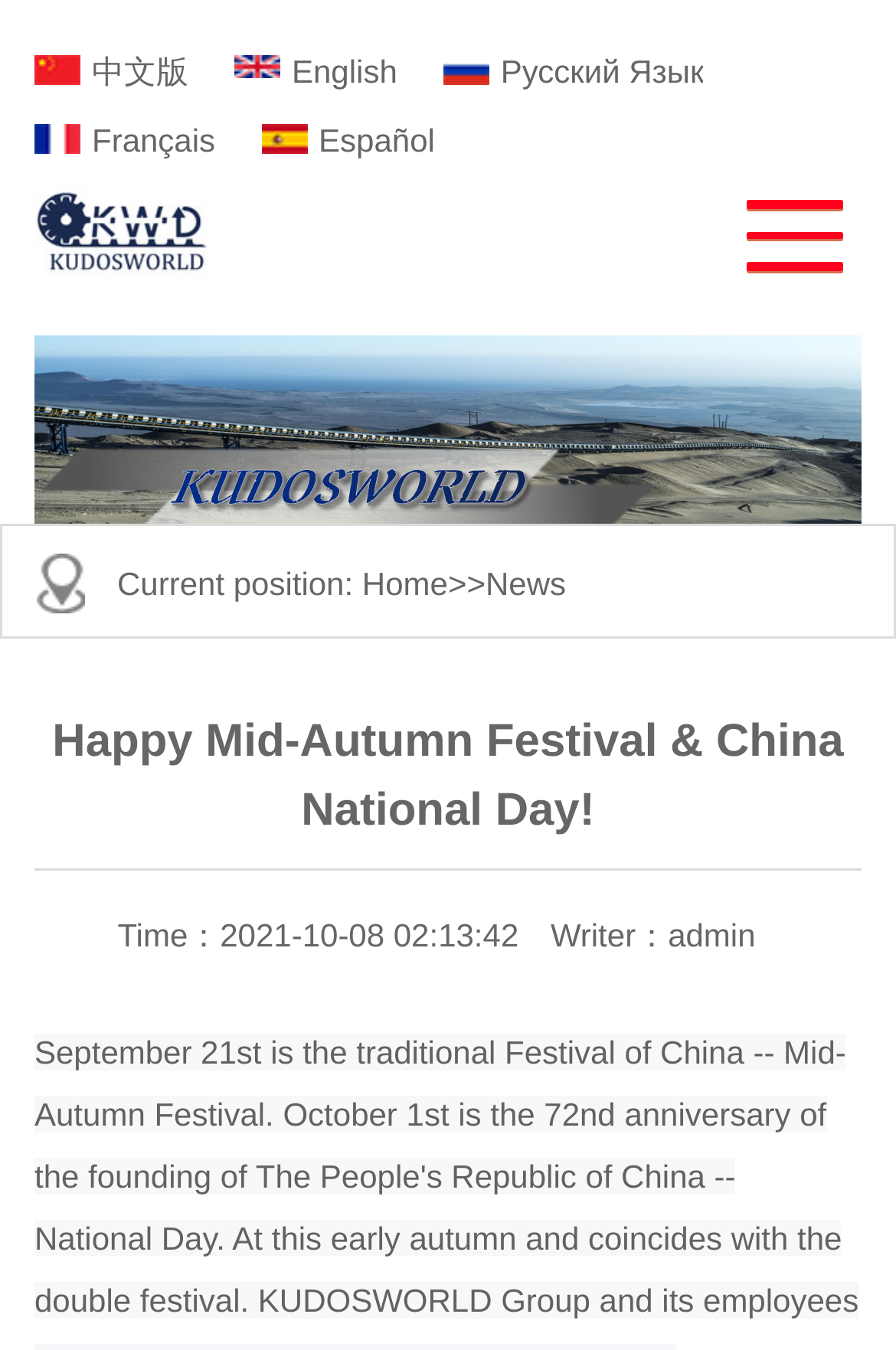What is the current position of the webpage?
Based on the screenshot, provide your answer in one word or phrase.

News